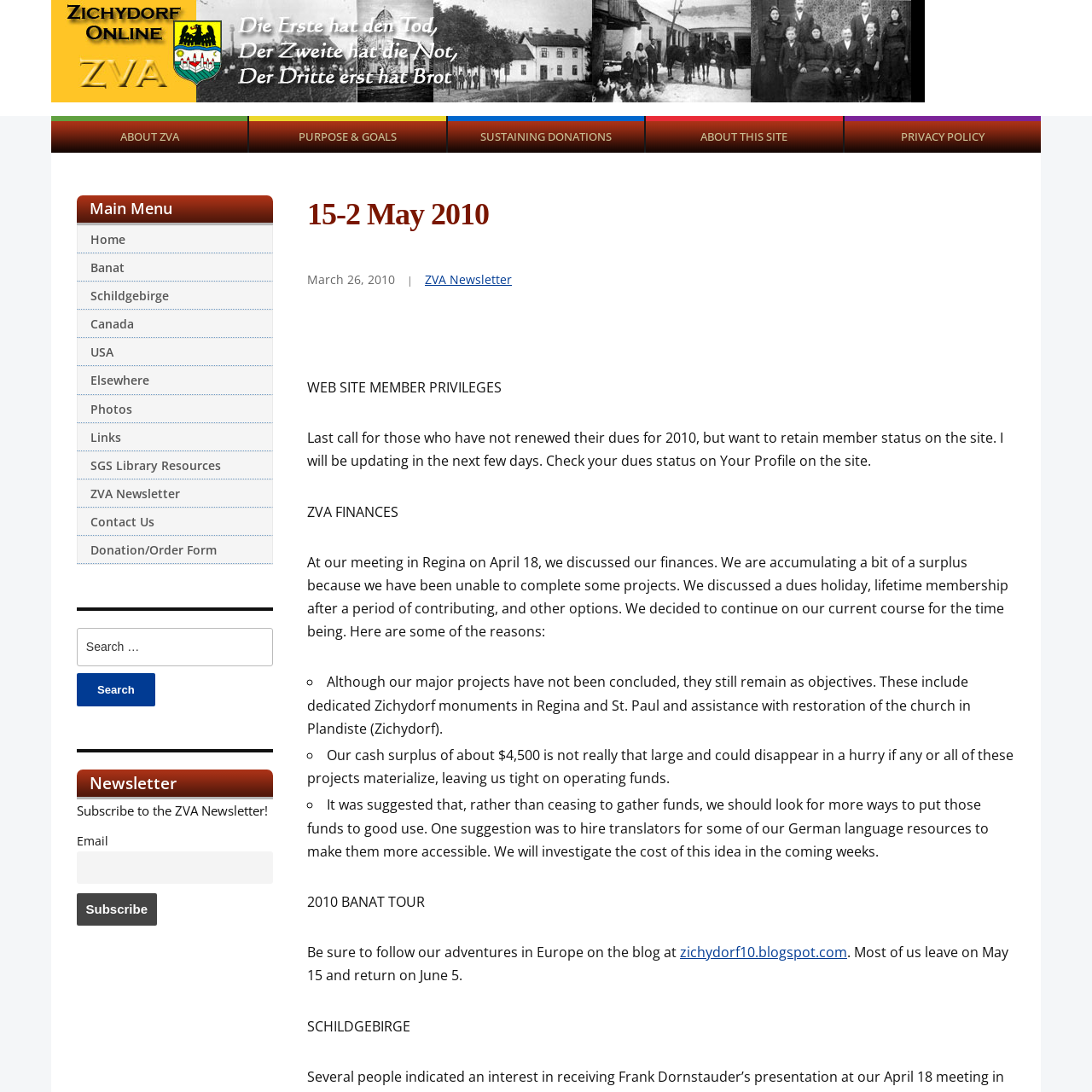What is the topic of the 2010 tour?
Kindly offer a comprehensive and detailed response to the question.

The static text '2010 BANAT TOUR' suggests that the topic of the 2010 tour is related to Banat, which is also one of the main menu items.